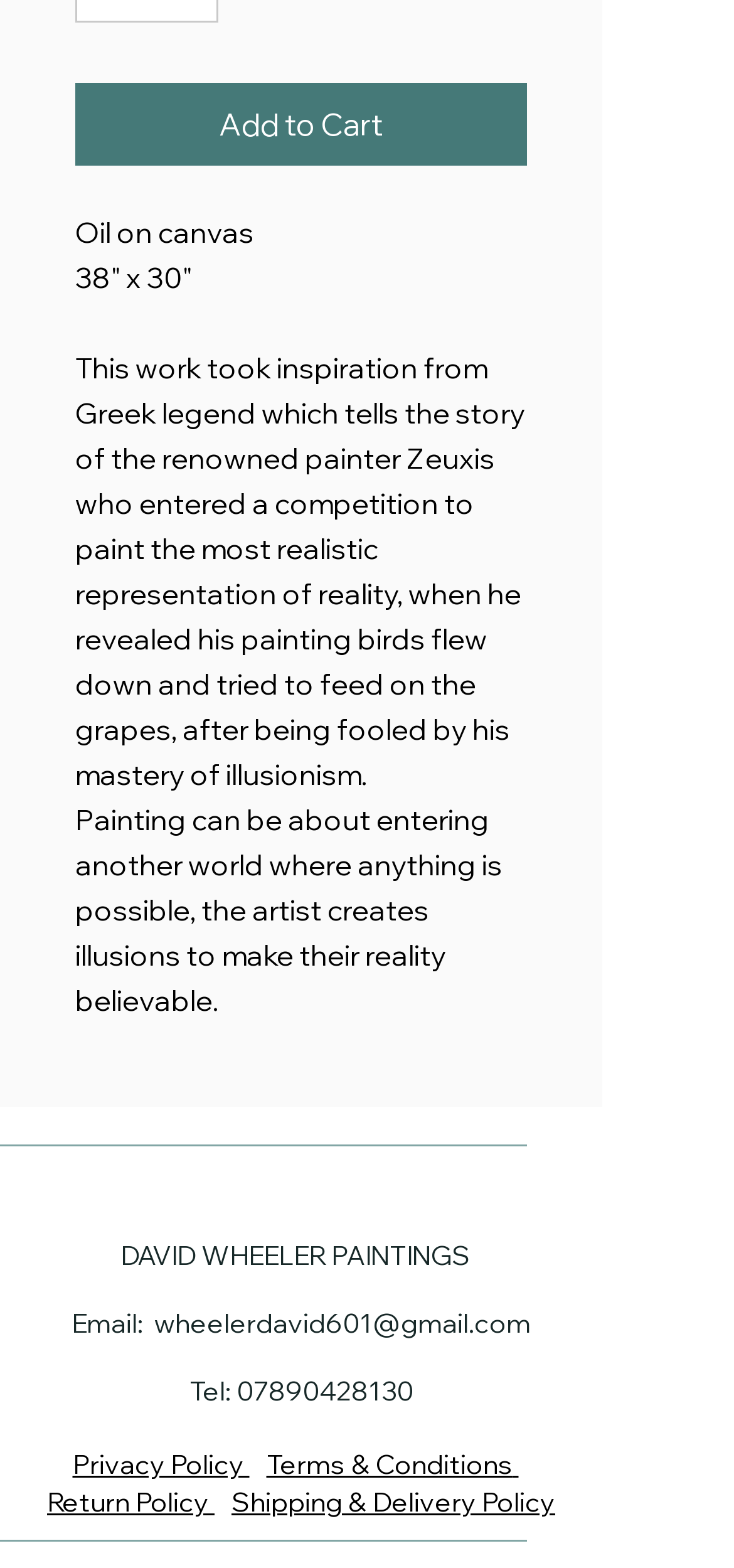What is the phone number of the artist?
Provide a detailed answer to the question, using the image to inform your response.

I found the phone number of the artist by looking at the link element with the text '07890428130' which is located at [0.322, 0.876, 0.563, 0.898] coordinates.